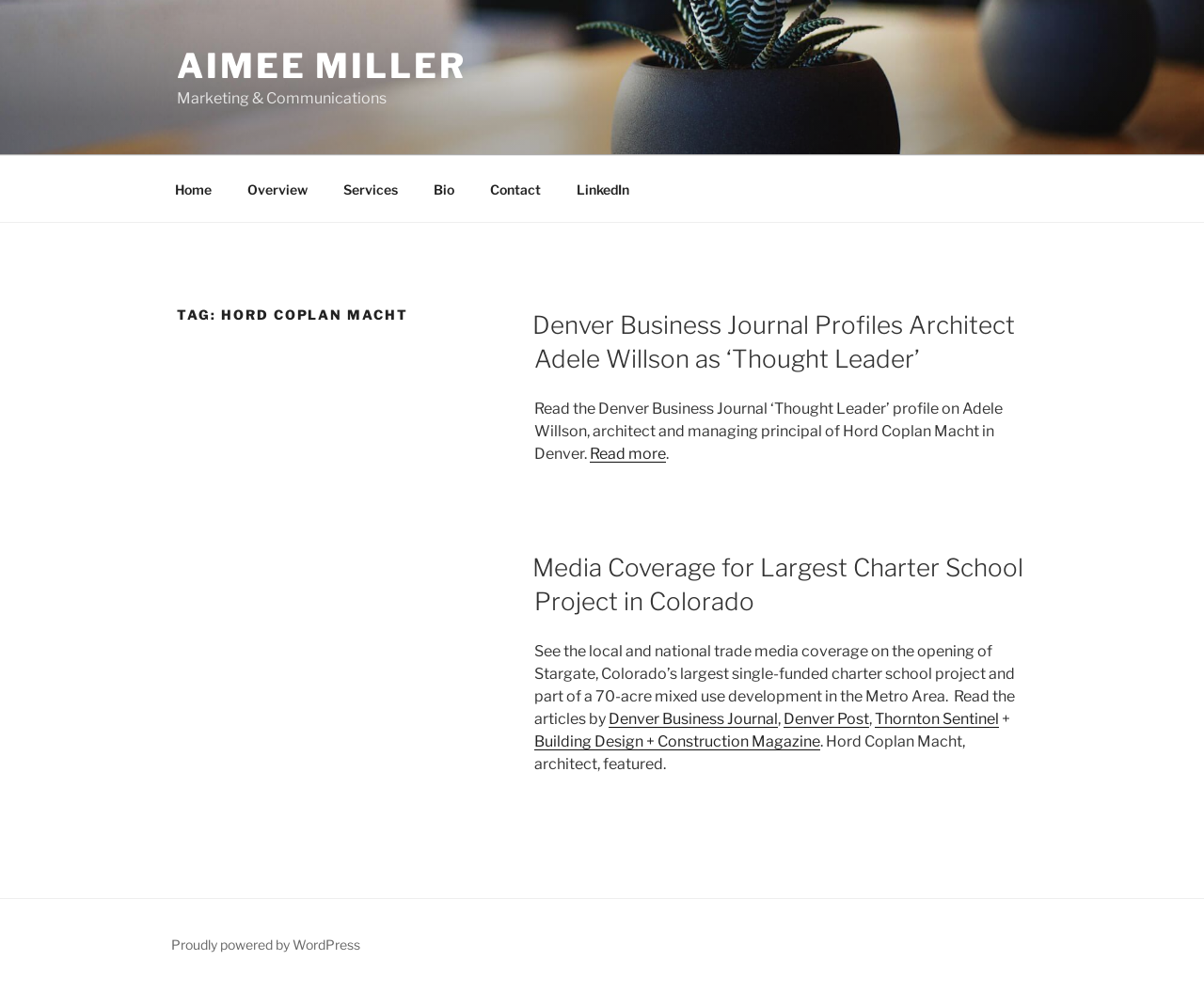Can you show the bounding box coordinates of the region to click on to complete the task described in the instruction: "Read more about Denver Business Journal Profiles Architect Adele Willson as ‘Thought Leader’"?

[0.49, 0.441, 0.553, 0.459]